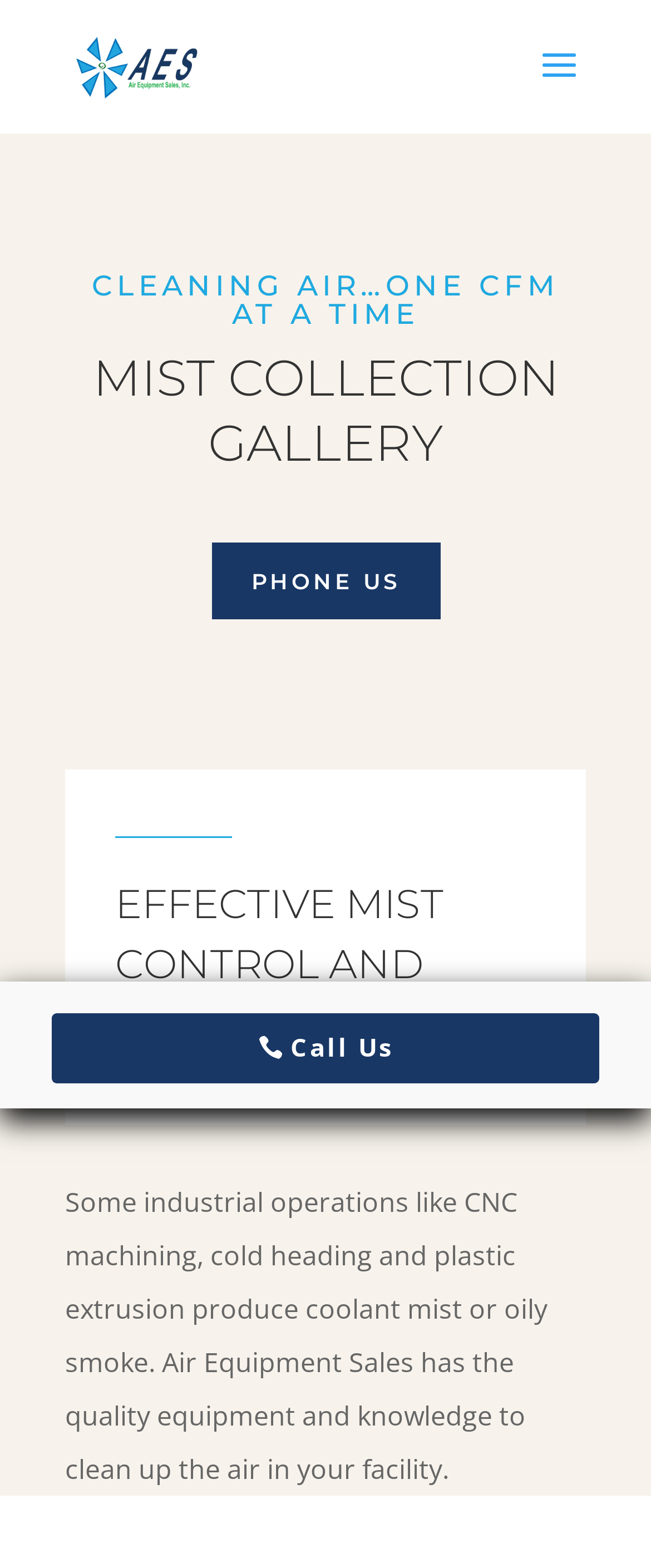Provide the bounding box coordinates for the UI element that is described by this text: "Call Us". The coordinates should be in the form of four float numbers between 0 and 1: [left, top, right, bottom].

[0.08, 0.646, 0.92, 0.69]